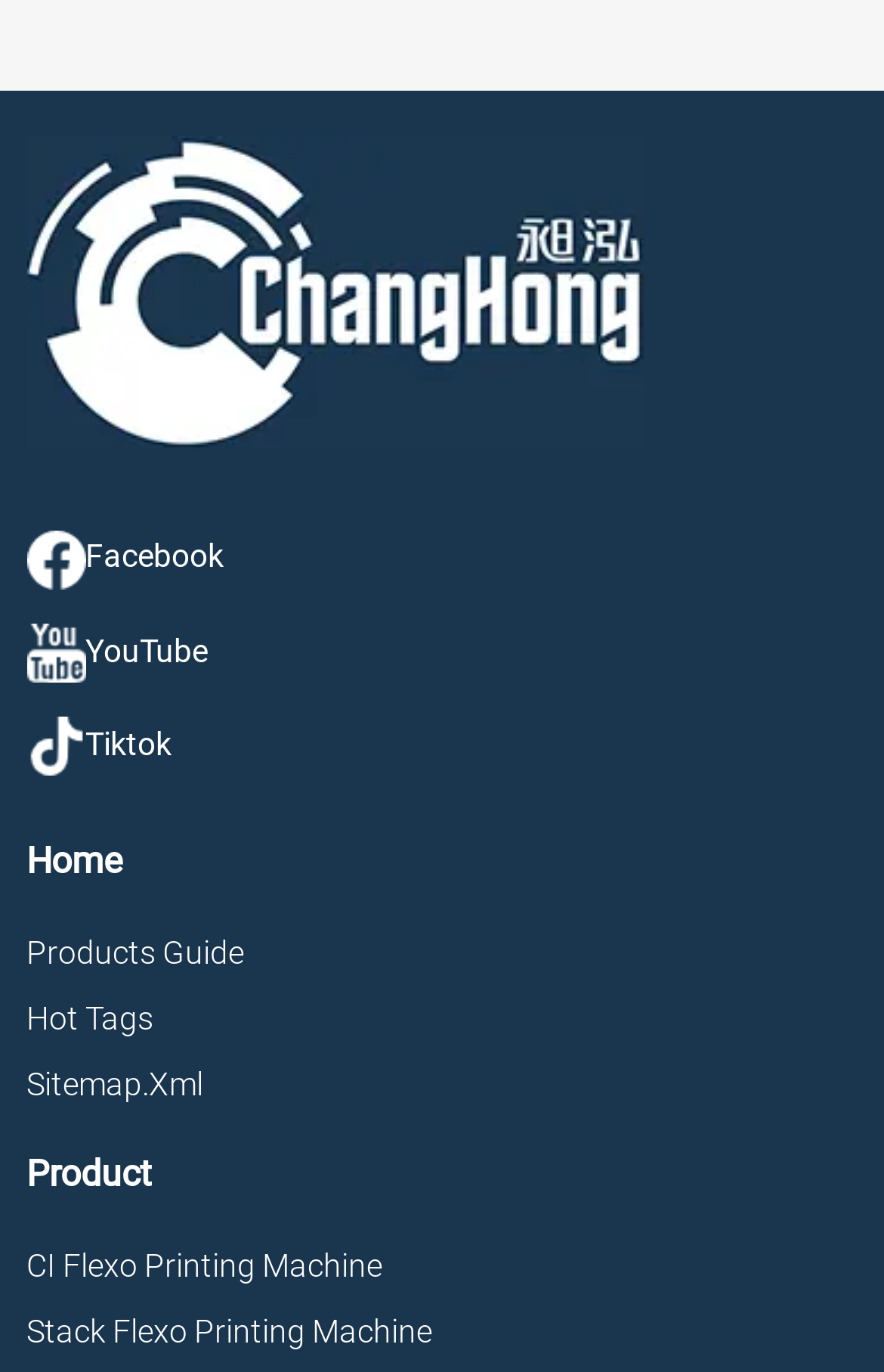Locate the bounding box coordinates of the element I should click to achieve the following instruction: "go to YouTube channel".

[0.03, 0.454, 0.951, 0.498]